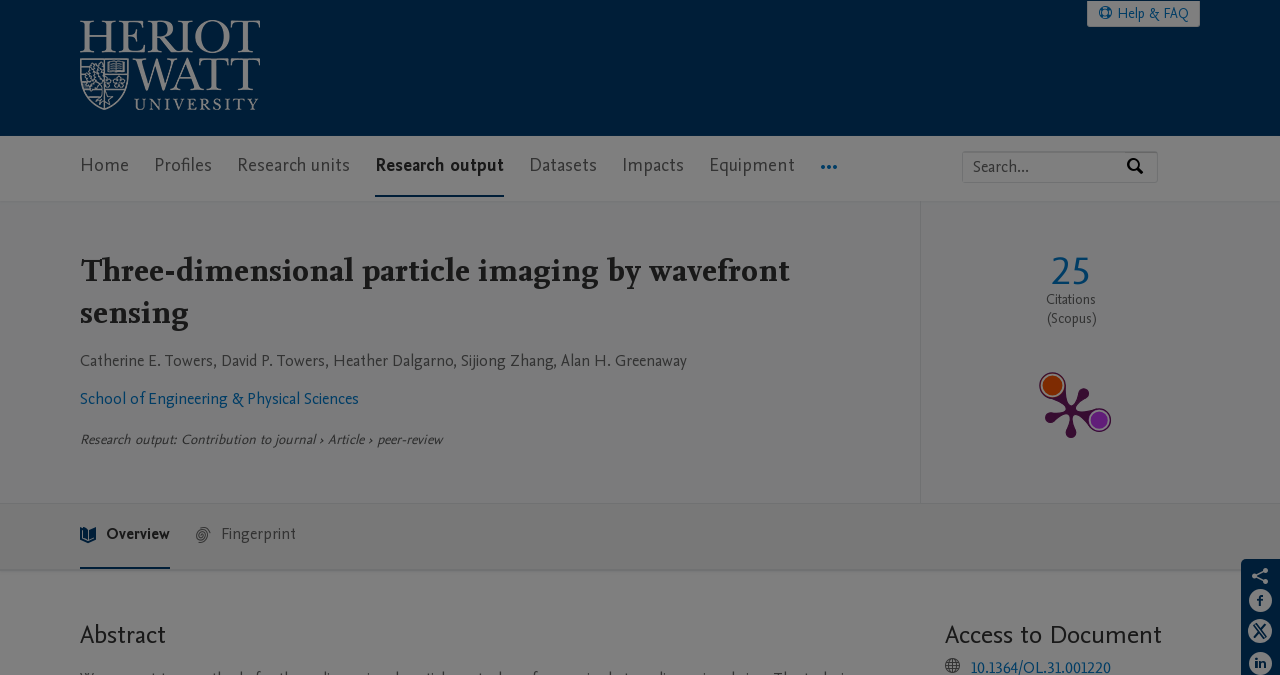Please mark the clickable region by giving the bounding box coordinates needed to complete this instruction: "Get help and FAQ".

[0.85, 0.001, 0.937, 0.038]